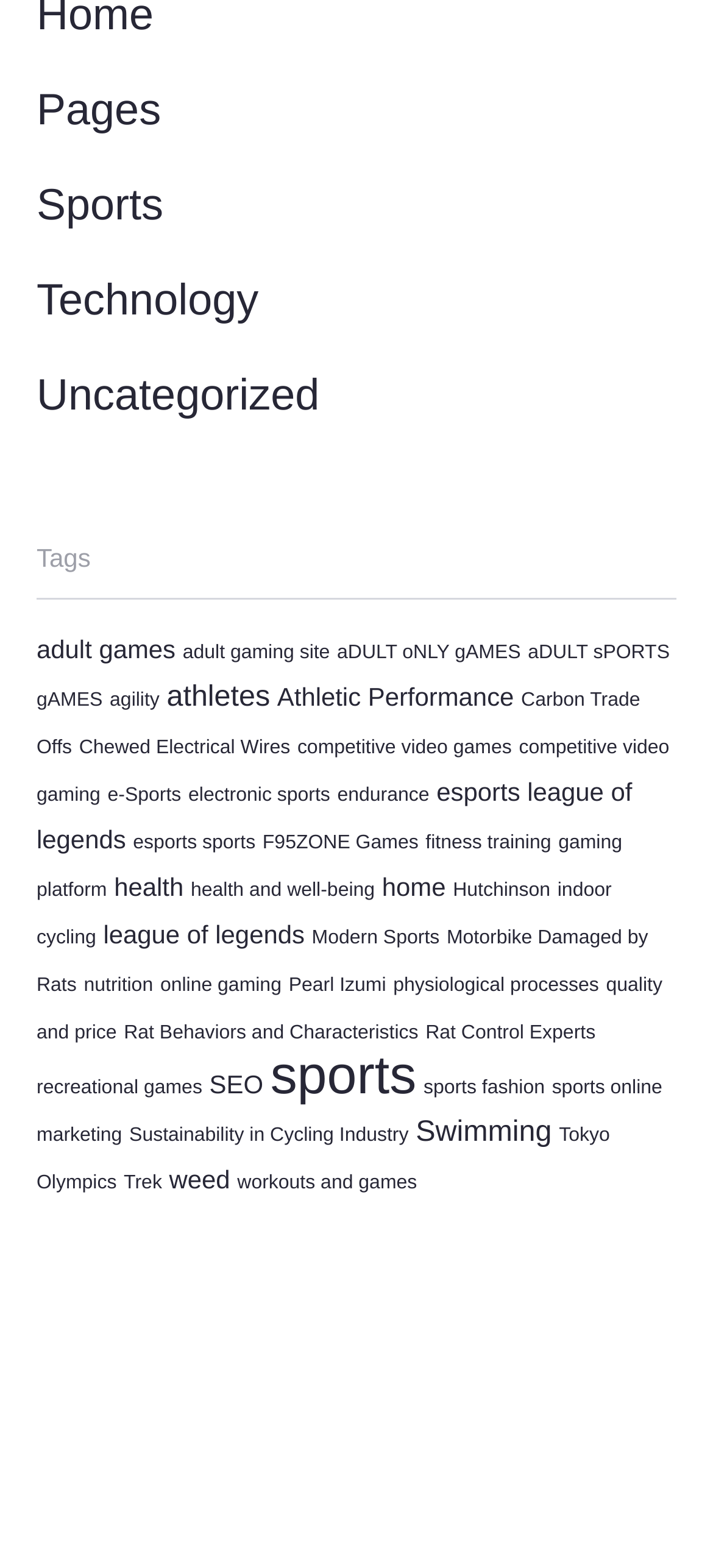What is the category related to 'athletes'?
Respond with a short answer, either a single word or a phrase, based on the image.

Athletic Performance